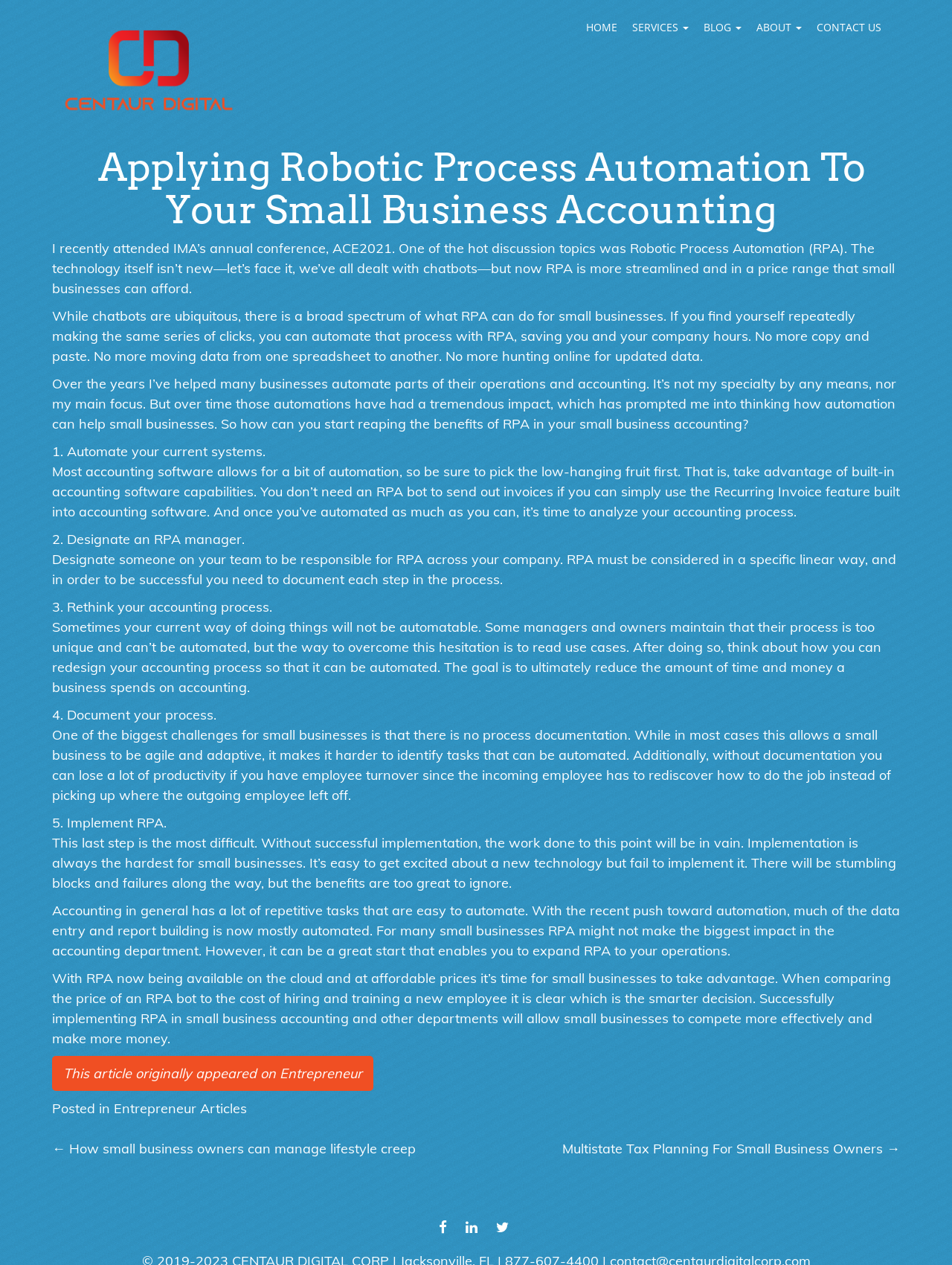Locate the bounding box coordinates of the area where you should click to accomplish the instruction: "Read the article about Applying Robotic Process Automation To Your Small Business Accounting".

[0.091, 0.114, 0.909, 0.184]